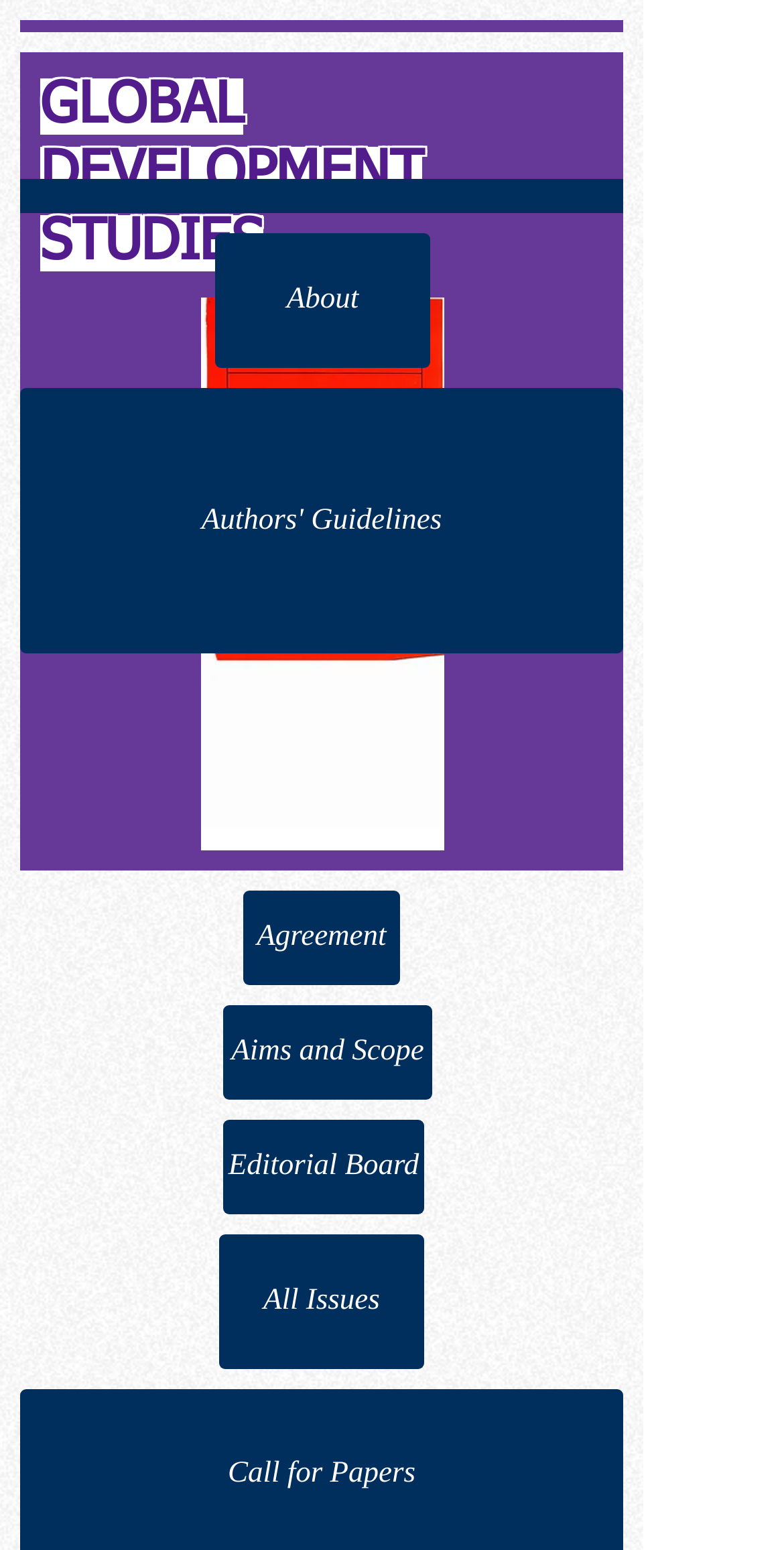What is the heading above the links?
By examining the image, provide a one-word or phrase answer.

GLOBAL DEVELOPMENT STUDIES